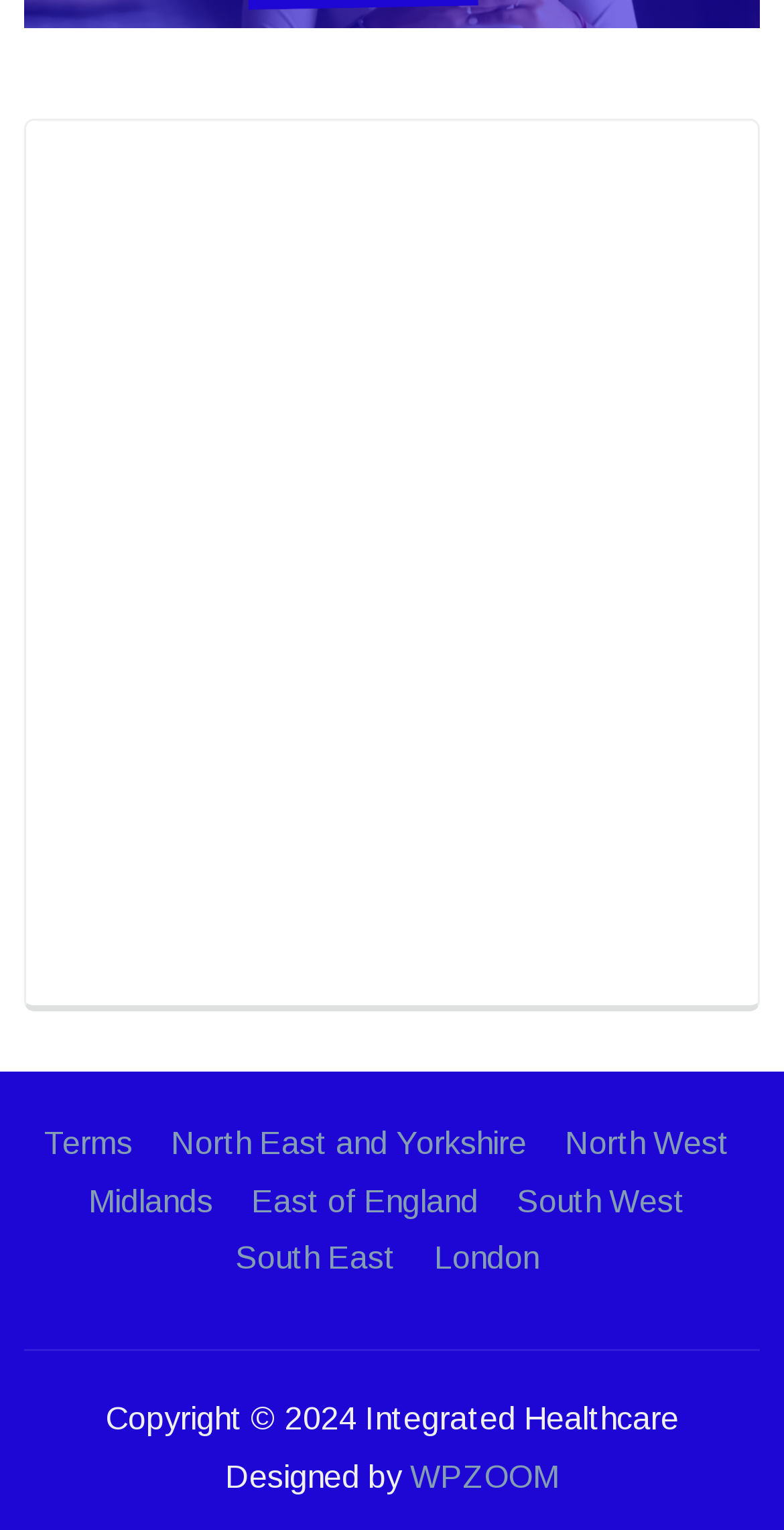Can you identify the bounding box coordinates of the clickable region needed to carry out this instruction: 'View the 'JustWatch' link'? The coordinates should be four float numbers within the range of 0 to 1, stated as [left, top, right, bottom].

None